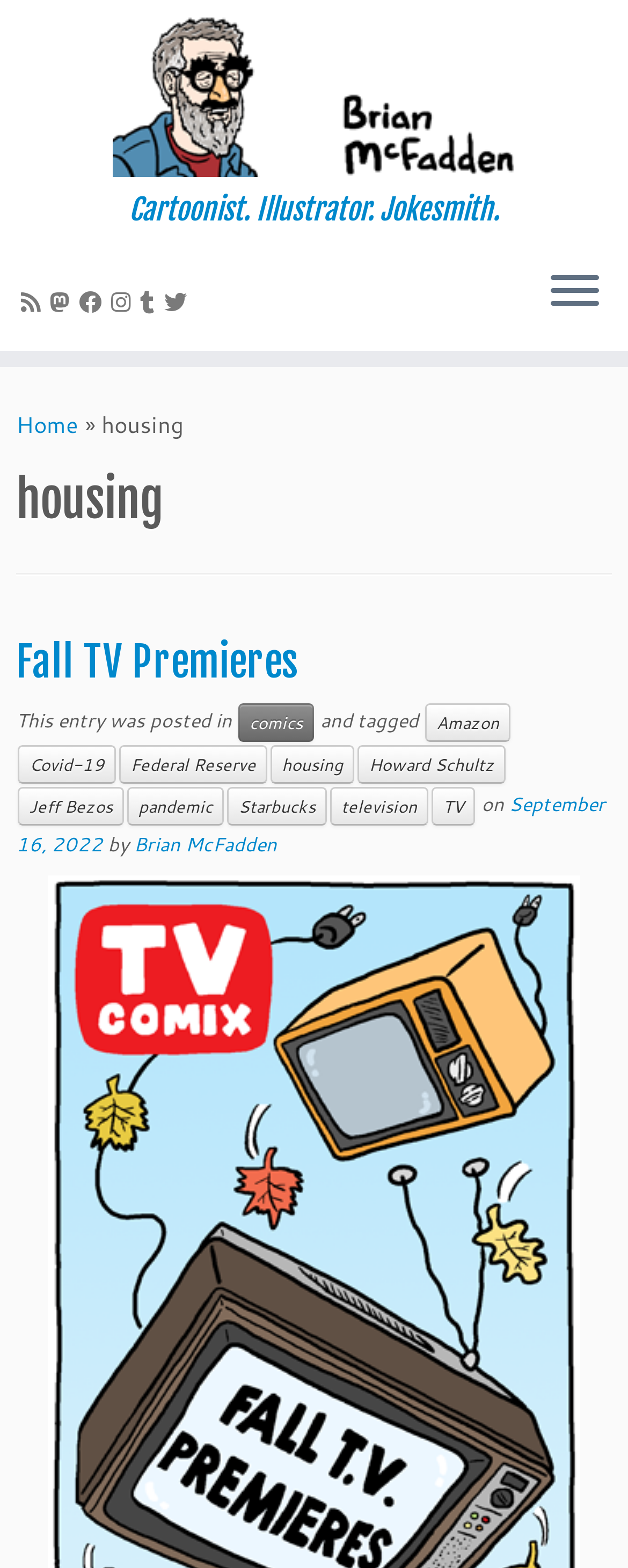Identify and provide the bounding box for the element described by: "Brian McFadden".

[0.213, 0.53, 0.441, 0.547]